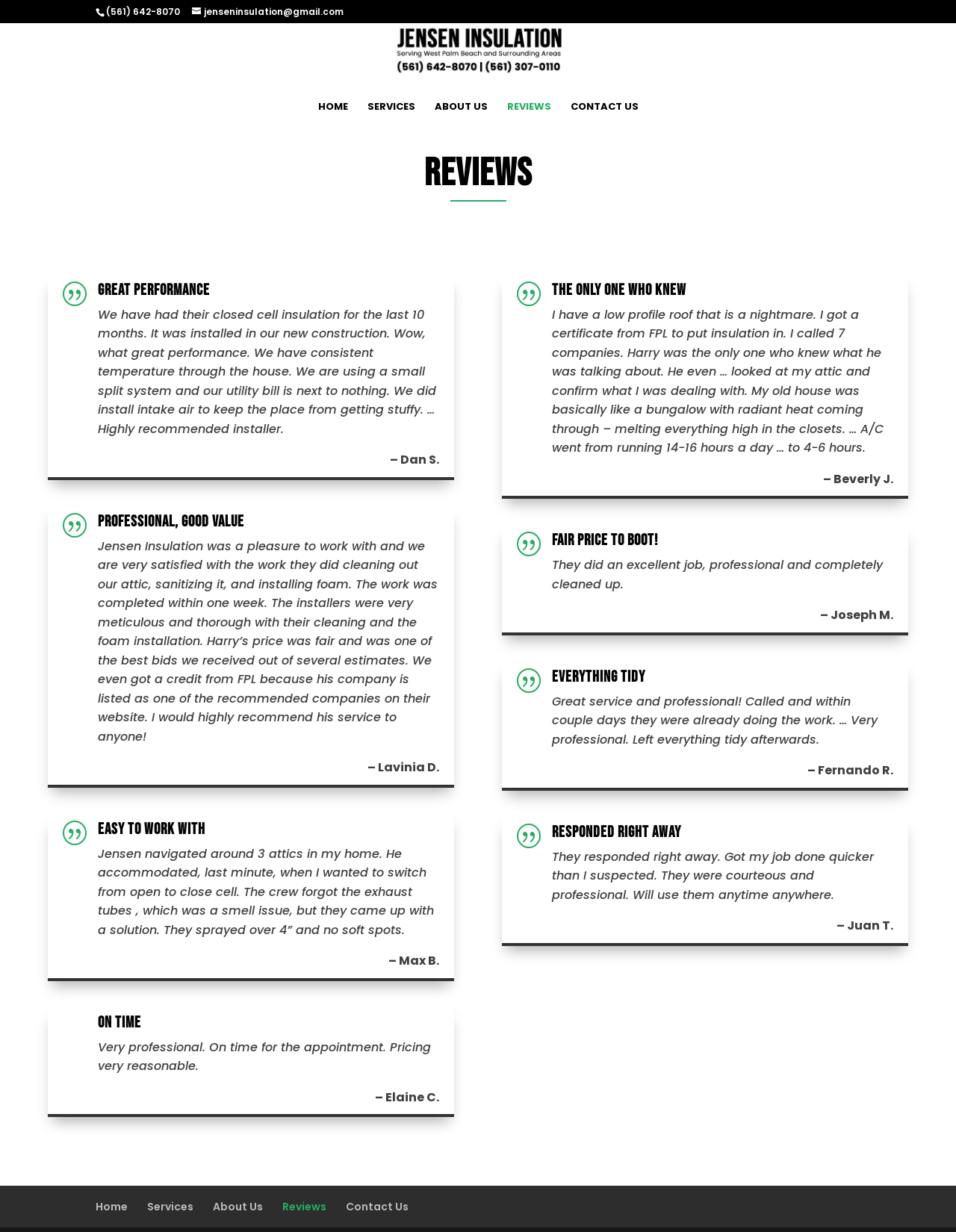Answer succinctly with a single word or phrase:
What is the phone number of Jensen Insulation?

(561) 642-8070